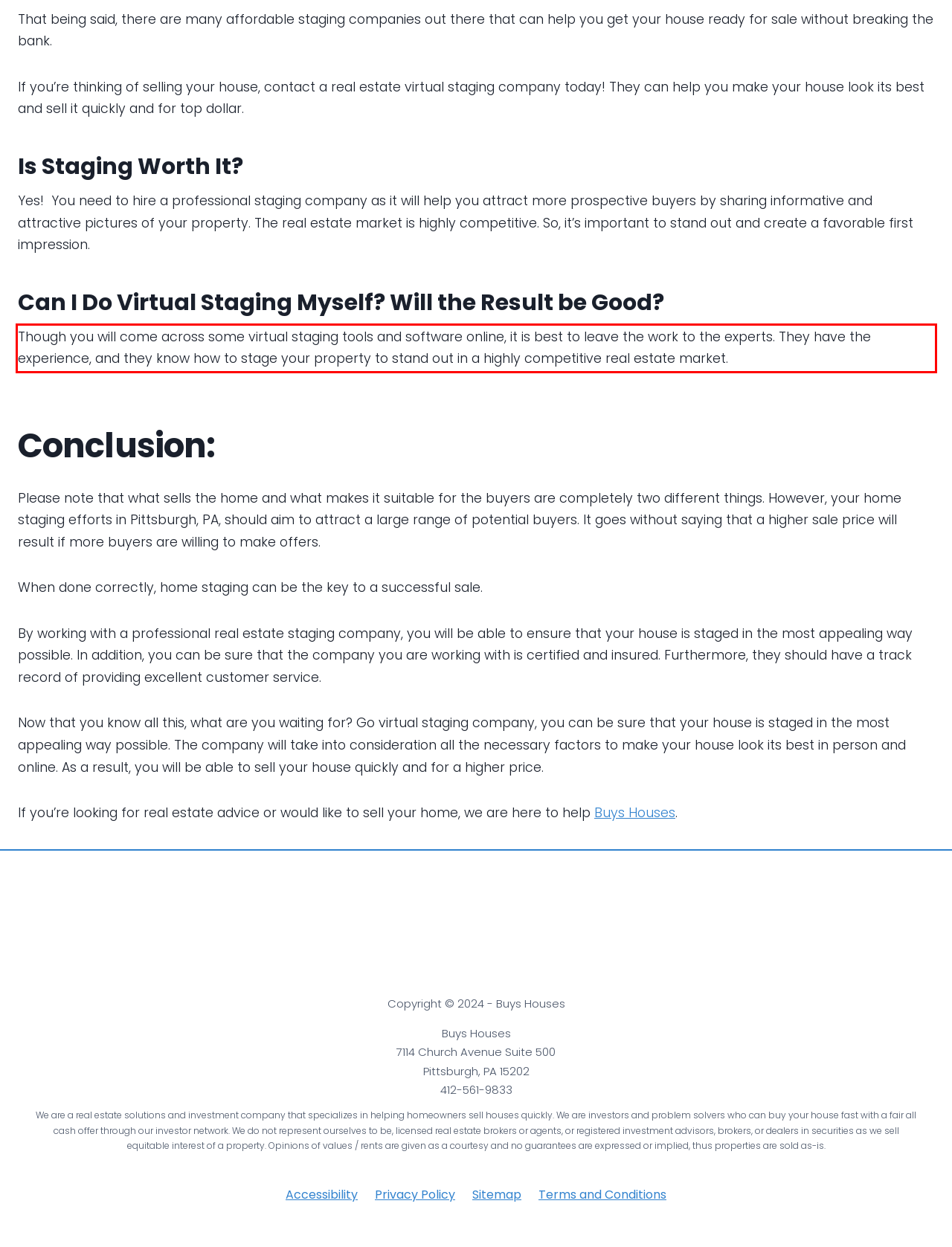Given a webpage screenshot, locate the red bounding box and extract the text content found inside it.

Though you will come across some virtual staging tools and software online, it is best to leave the work to the experts. They have the experience, and they know how to stage your property to stand out in a highly competitive real estate market.